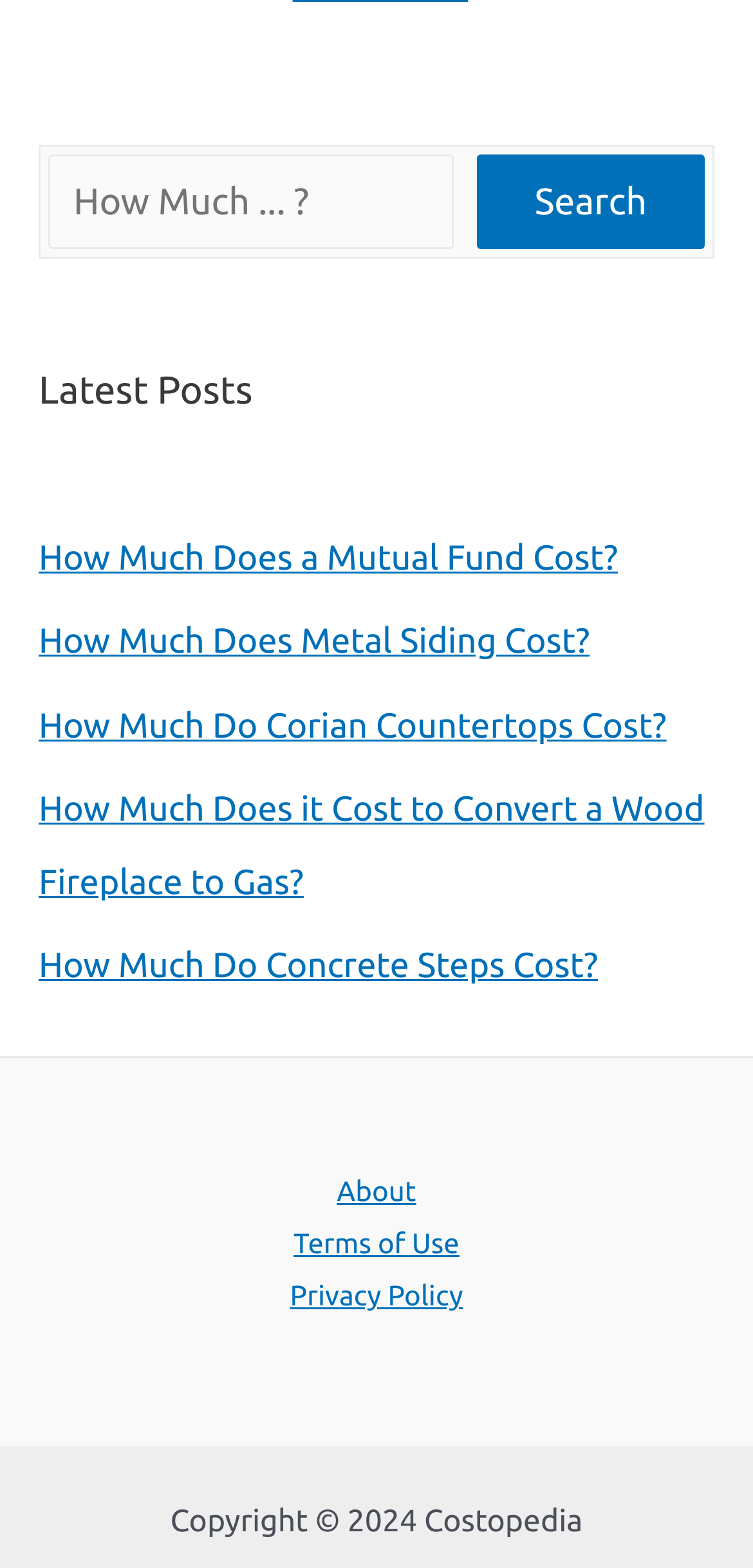Based on the description "Search", find the bounding box of the specified UI element.

[0.633, 0.098, 0.936, 0.159]